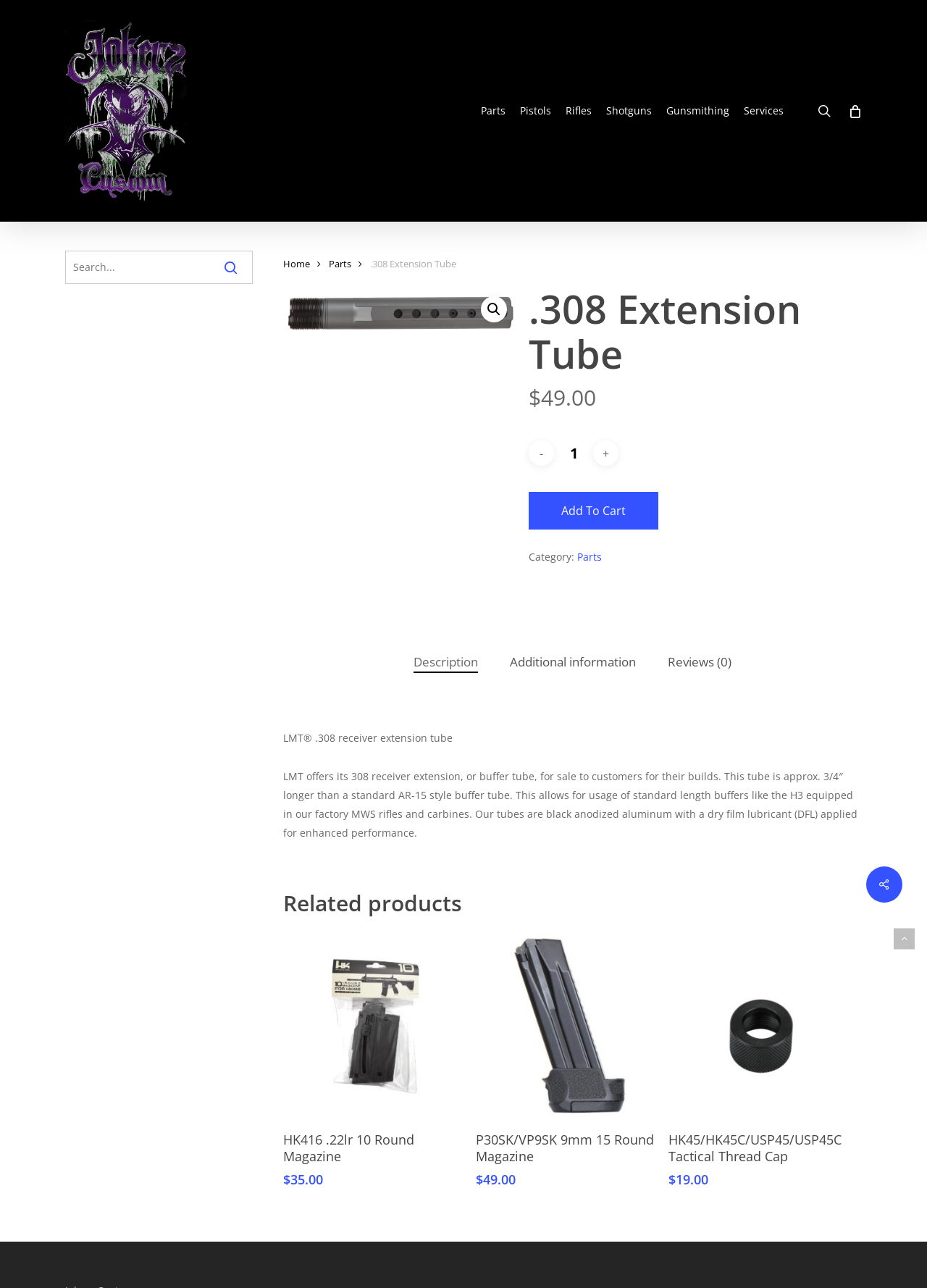Explain the contents of the webpage comprehensively.

This webpage is about a product called ".308 Extension Tube" from Jokerz Custom. At the top, there is a logo and a navigation menu with links to "Parts", "Pistols", "Rifles", "Shotguns", "Gunsmithing", and "Services". On the right side, there is a search bar and a cart icon with a link to the cart.

Below the navigation menu, there is a heading that reads ".308 Extension Tube" and a price of $49.00. There are buttons to add or remove items from the cart, and a category link to "Parts".

On the left side, there is a tab list with three tabs: "Description", "Additional information", and "Reviews (0)". The "Description" tab is selected by default, and it displays a detailed description of the product, including its features and usage.

Below the tab list, there is a section titled "Related products" that displays three products with images, prices, and "Add To Cart" buttons. The products are "HK416.22lr 10 Round Magazine", "P30SK/VP9SK 9mm 15 Round Magazine", and "HK45/HK45C/USP45/USP45C Tactical Thread Cap".

At the bottom of the page, there is a link to the manufacturer's website and a copyright notice.